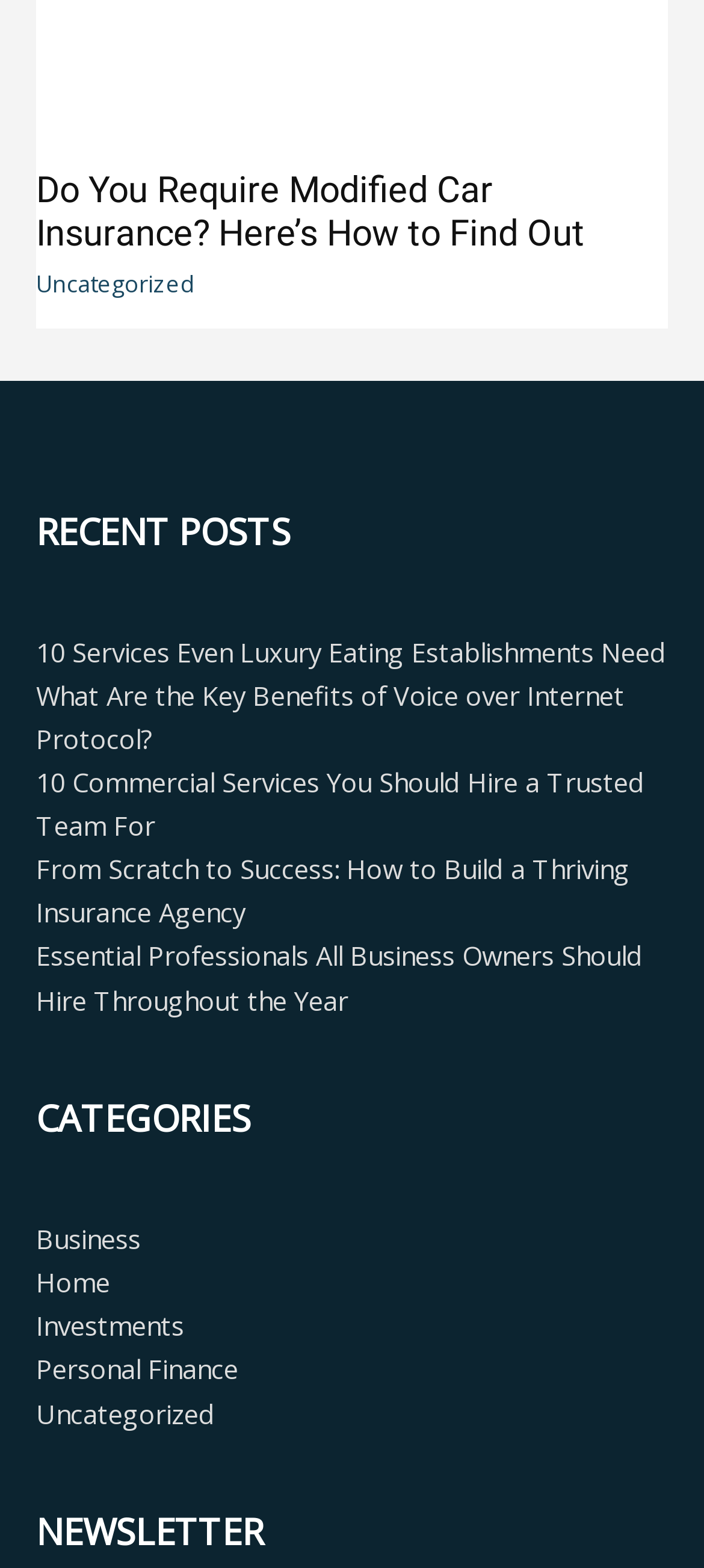Please specify the bounding box coordinates in the format (top-left x, top-left y, bottom-right x, bottom-right y), with all values as floating point numbers between 0 and 1. Identify the bounding box of the UI element described by: Personal Finance

[0.051, 0.862, 0.338, 0.885]